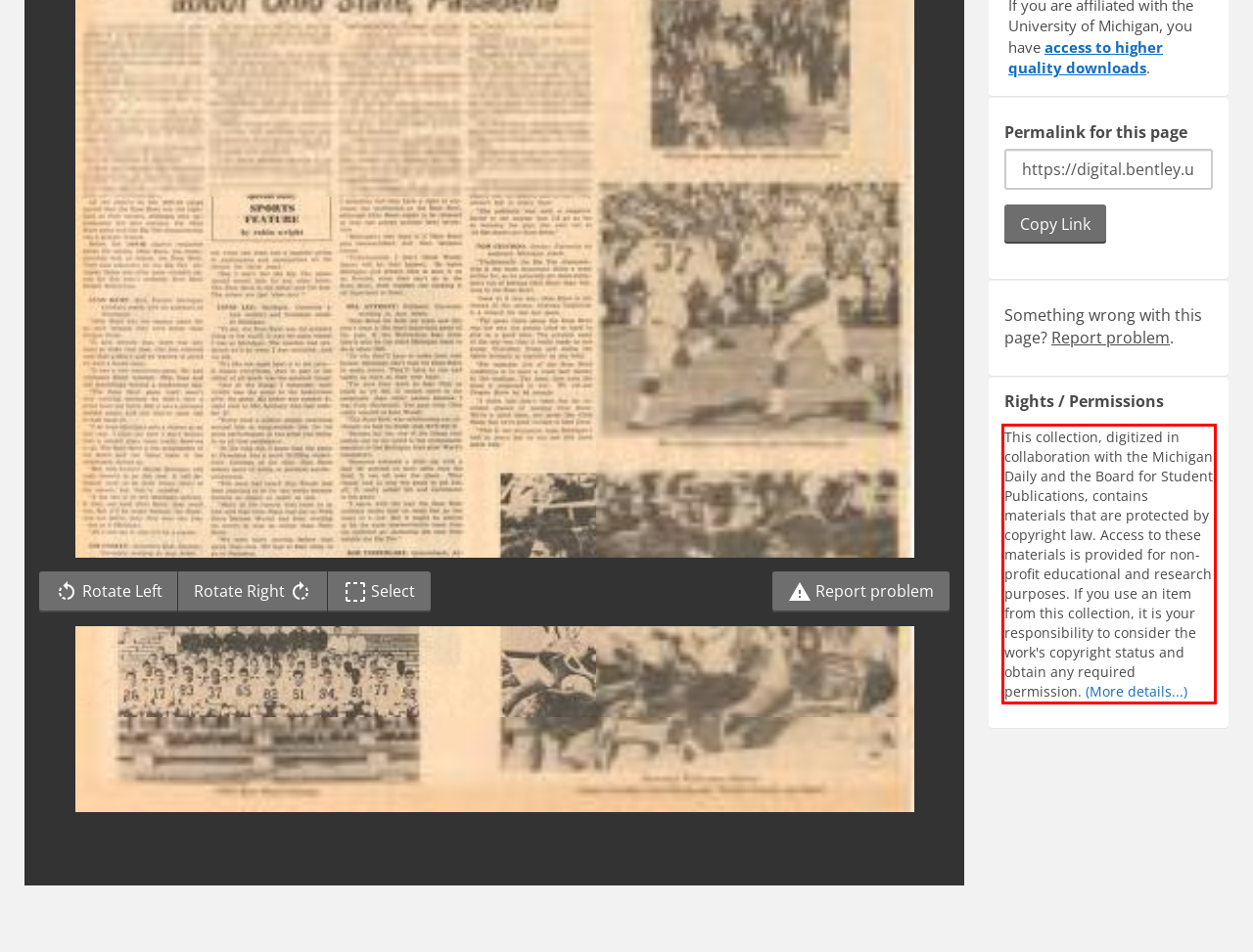The screenshot you have been given contains a UI element surrounded by a red rectangle. Use OCR to read and extract the text inside this red rectangle.

This collection, digitized in collaboration with the Michigan Daily and the Board for Student Publications, contains materials that are protected by copyright law. Access to these materials is provided for non-profit educational and research purposes. If you use an item from this collection, it is your responsibility to consider the work's copyright status and obtain any required permission. (More details...)